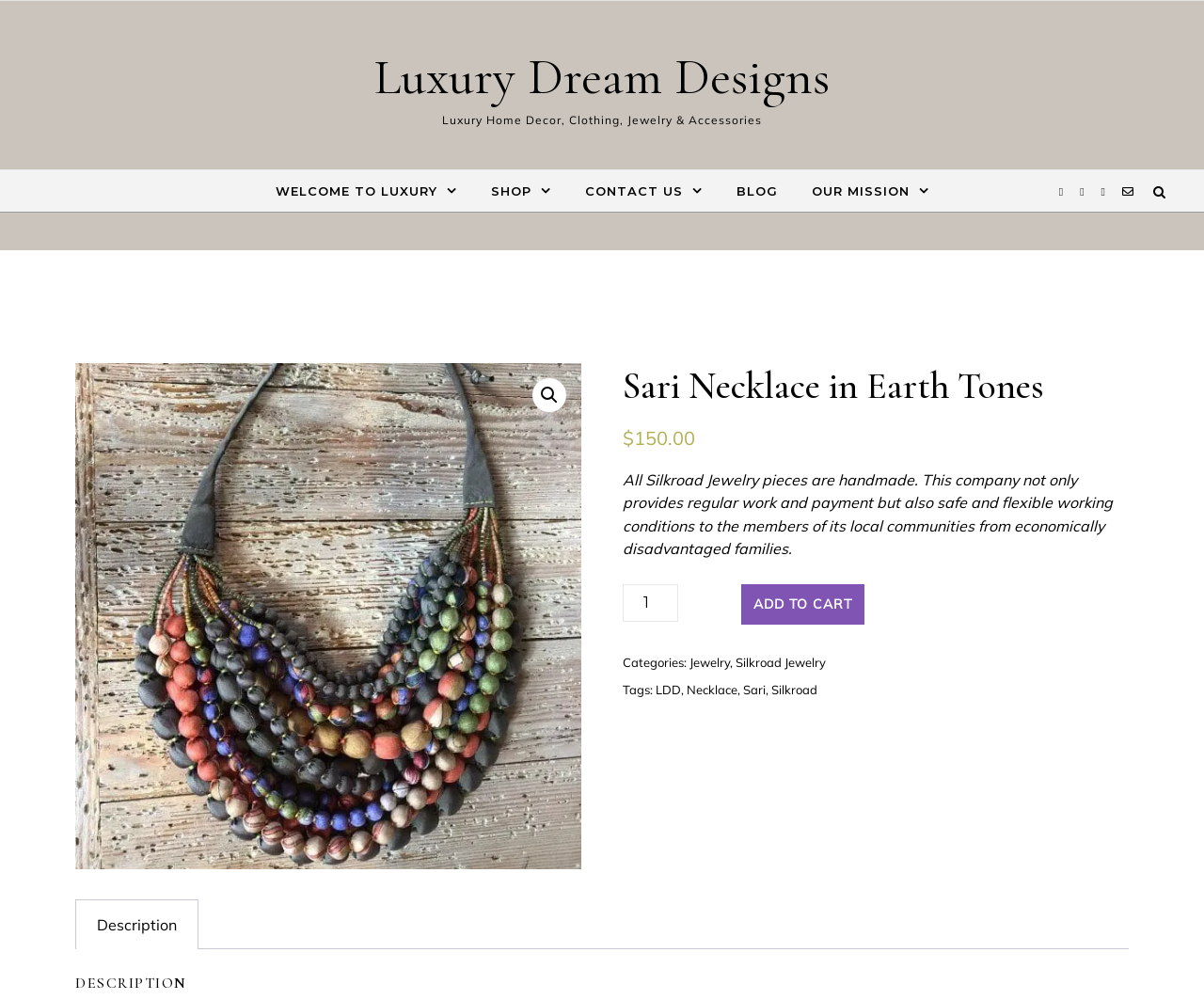What is the function of the spin button?
Look at the image and provide a detailed response to the question.

The function of the spin button can be inferred from its location and label, which suggests that it is used to set the quantity of the product, in this case, the Sari Necklace.